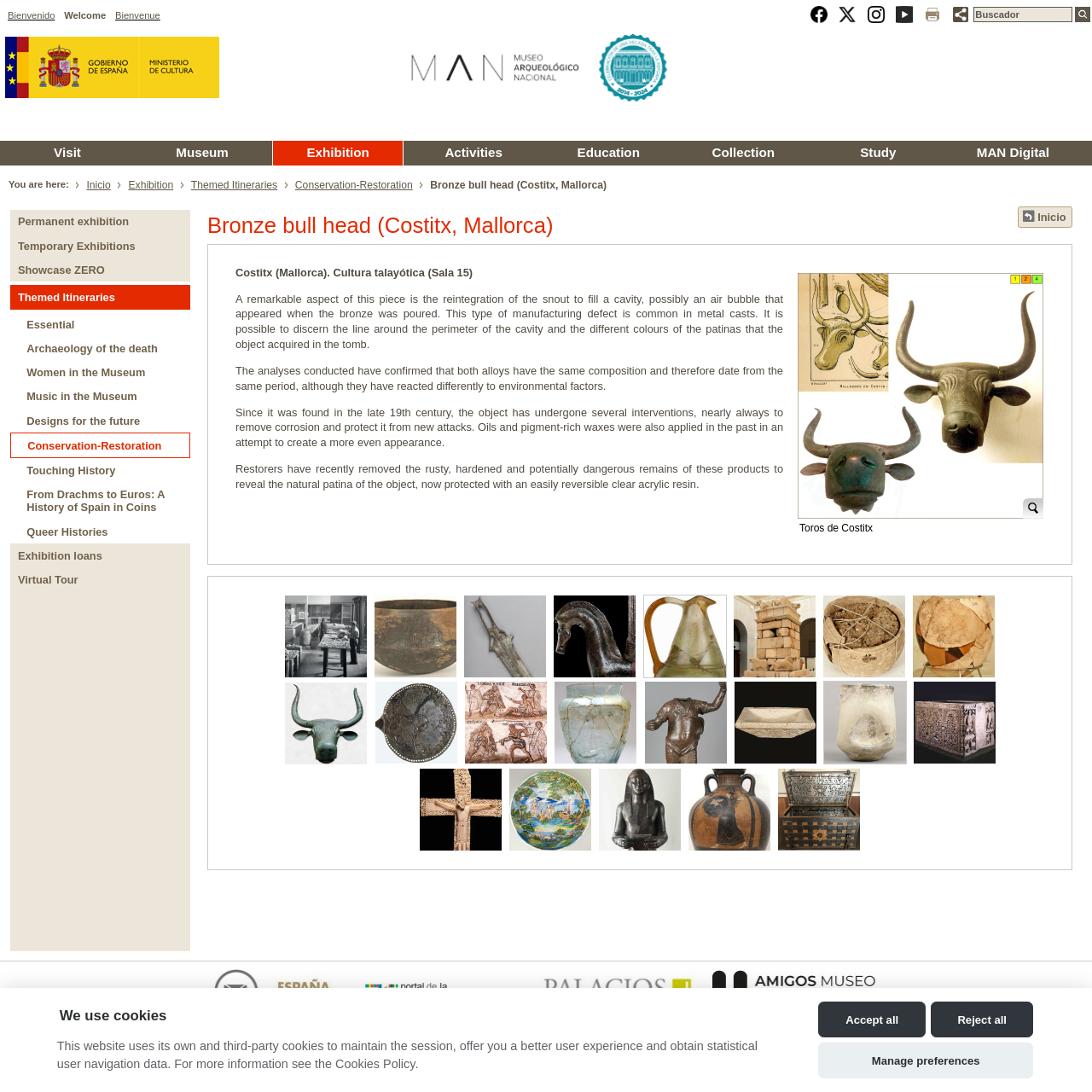What is the name of the museum?
Using the image, elaborate on the answer with as much detail as possible.

The name of the museum can be found in the top-left corner of the webpage, where it says 'Ministerio de Cultura' next to the image of the Ministerio de Cultura logo.